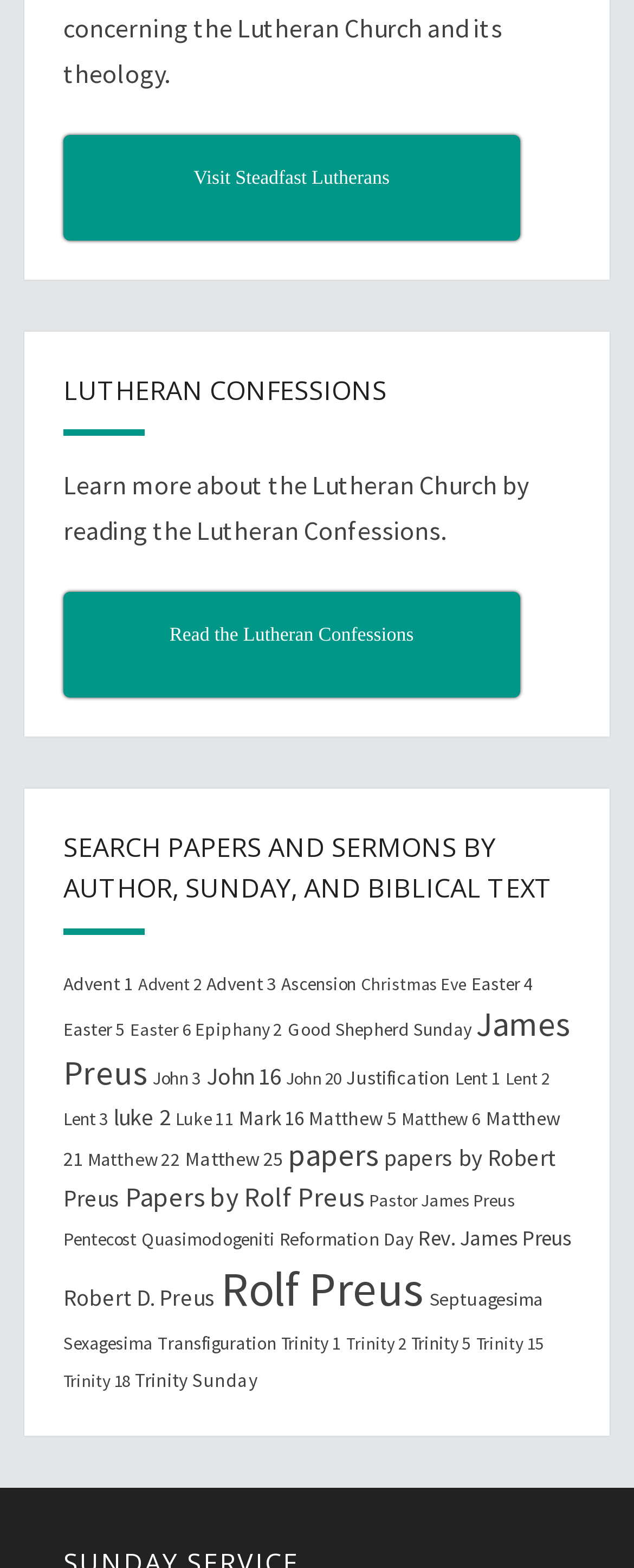How many links are there on this webpage?
Based on the visual content, answer with a single word or a brief phrase.

43